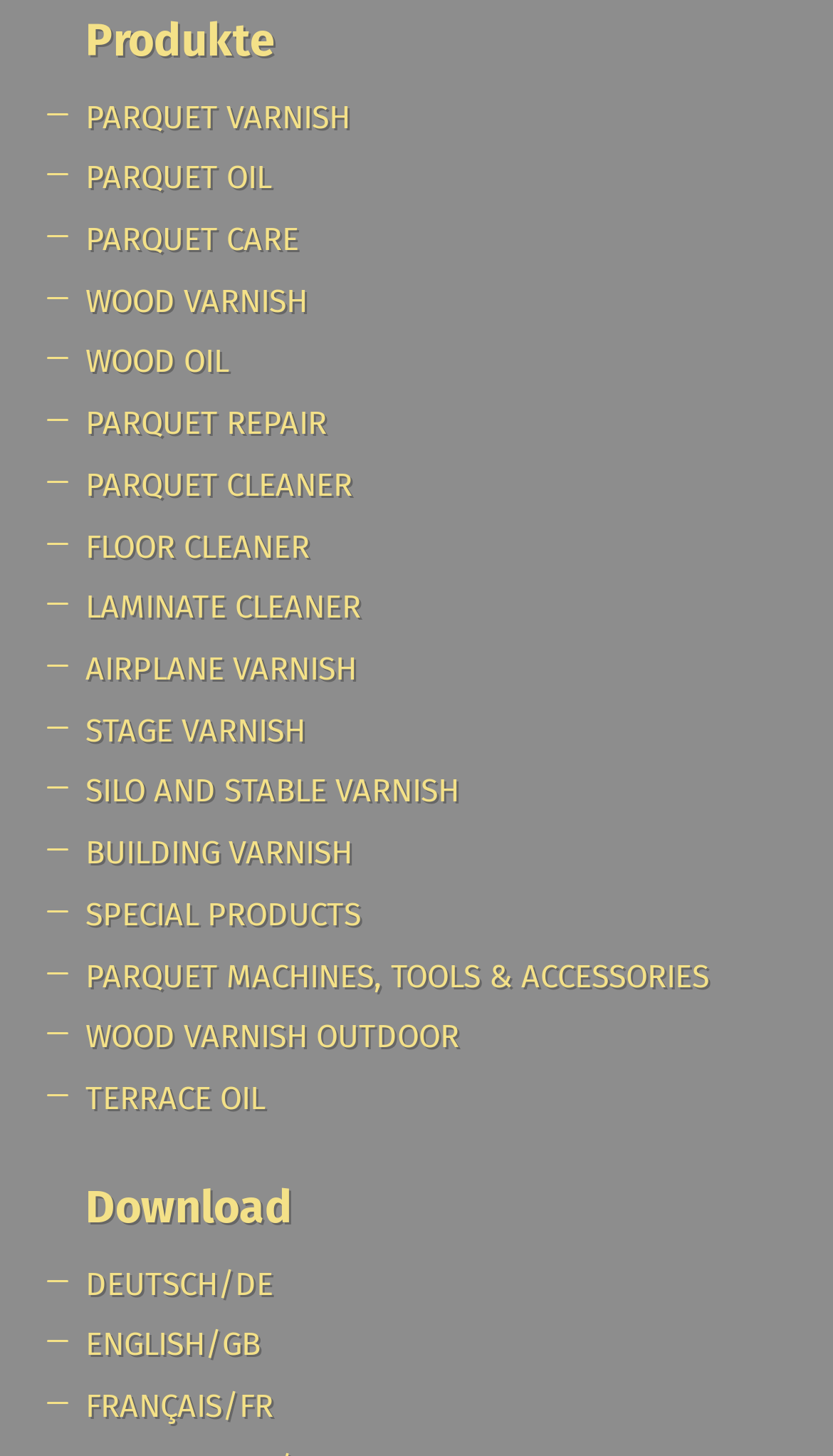Determine the bounding box coordinates of the clickable element to complete this instruction: "View PARQUET MACHINES, TOOLS & ACCESSORIES". Provide the coordinates in the format of four float numbers between 0 and 1, [left, top, right, bottom].

[0.103, 0.655, 0.851, 0.688]